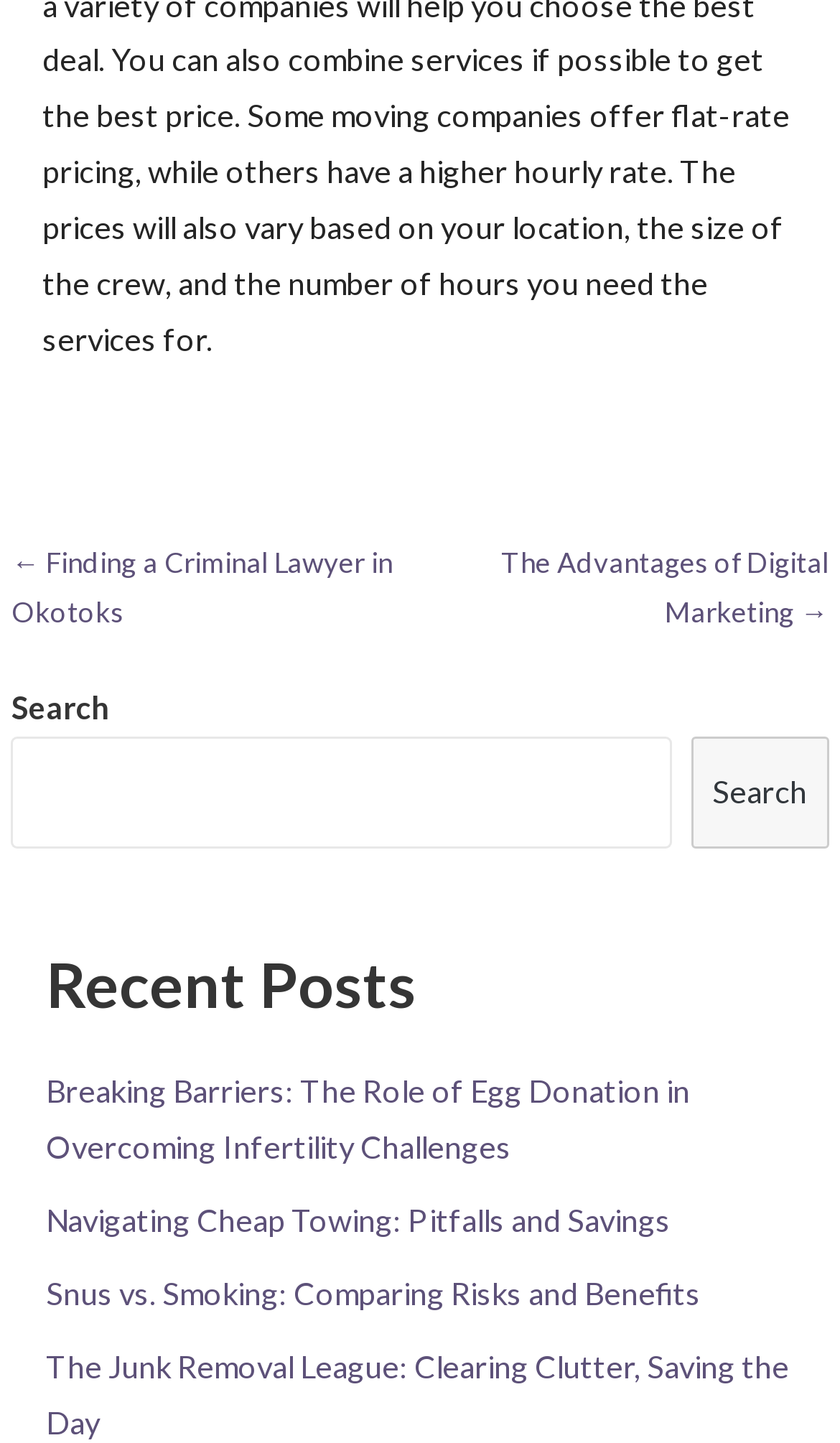Identify the bounding box coordinates for the region to click in order to carry out this instruction: "Go to the previous post". Provide the coordinates using four float numbers between 0 and 1, formatted as [left, top, right, bottom].

[0.014, 0.378, 0.468, 0.437]